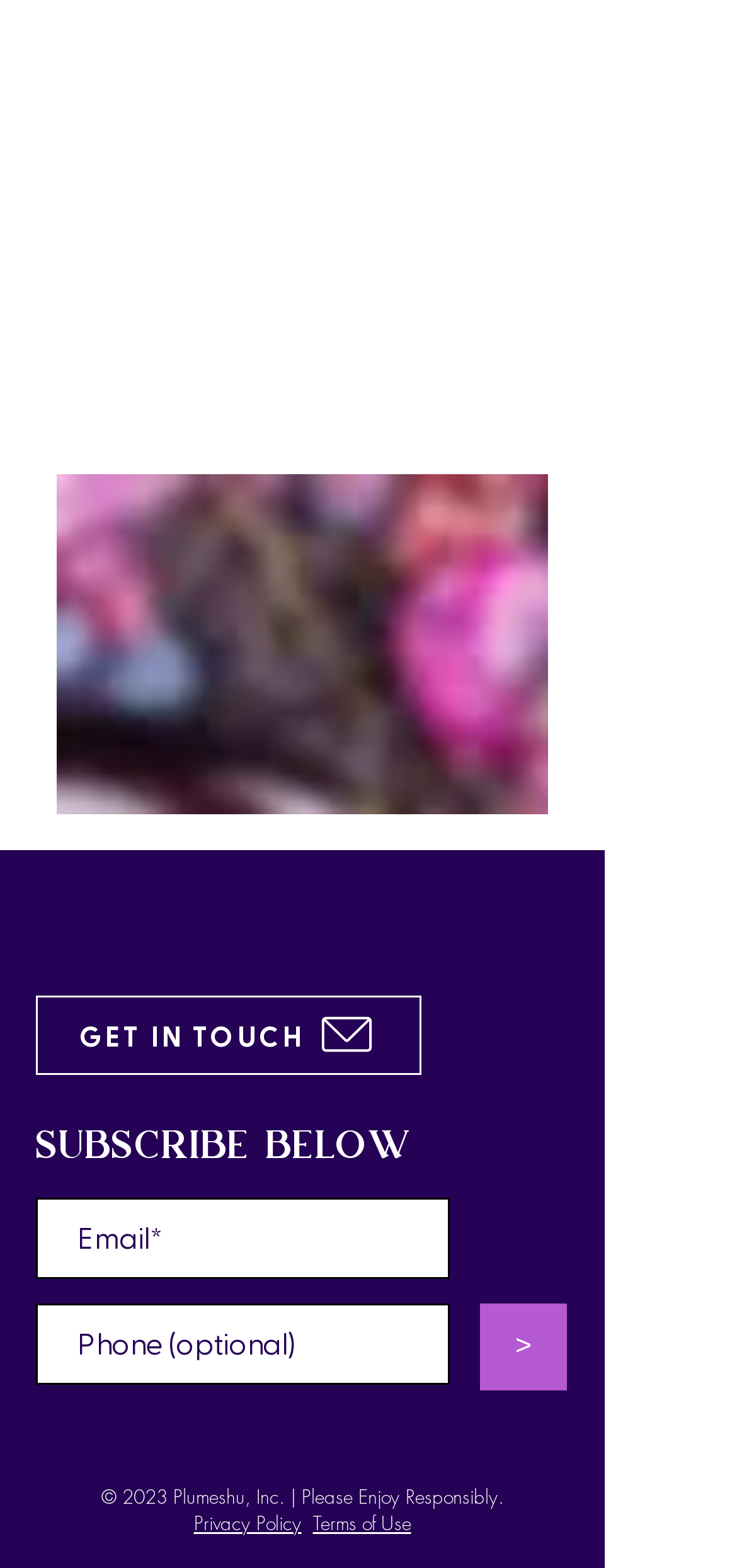What is the effect of mixing UME with different acidity or alkalinity?
Refer to the screenshot and deliver a thorough answer to the question presented.

According to the text on the webpage, 'Due to anthocyanin’s unstable pH, UME has a mesmerizing color-changing effect depending on the acidity or alkalinity of what it’s mixed with.' This indicates that UME changes color when mixed with substances of different acidity or alkalinity.